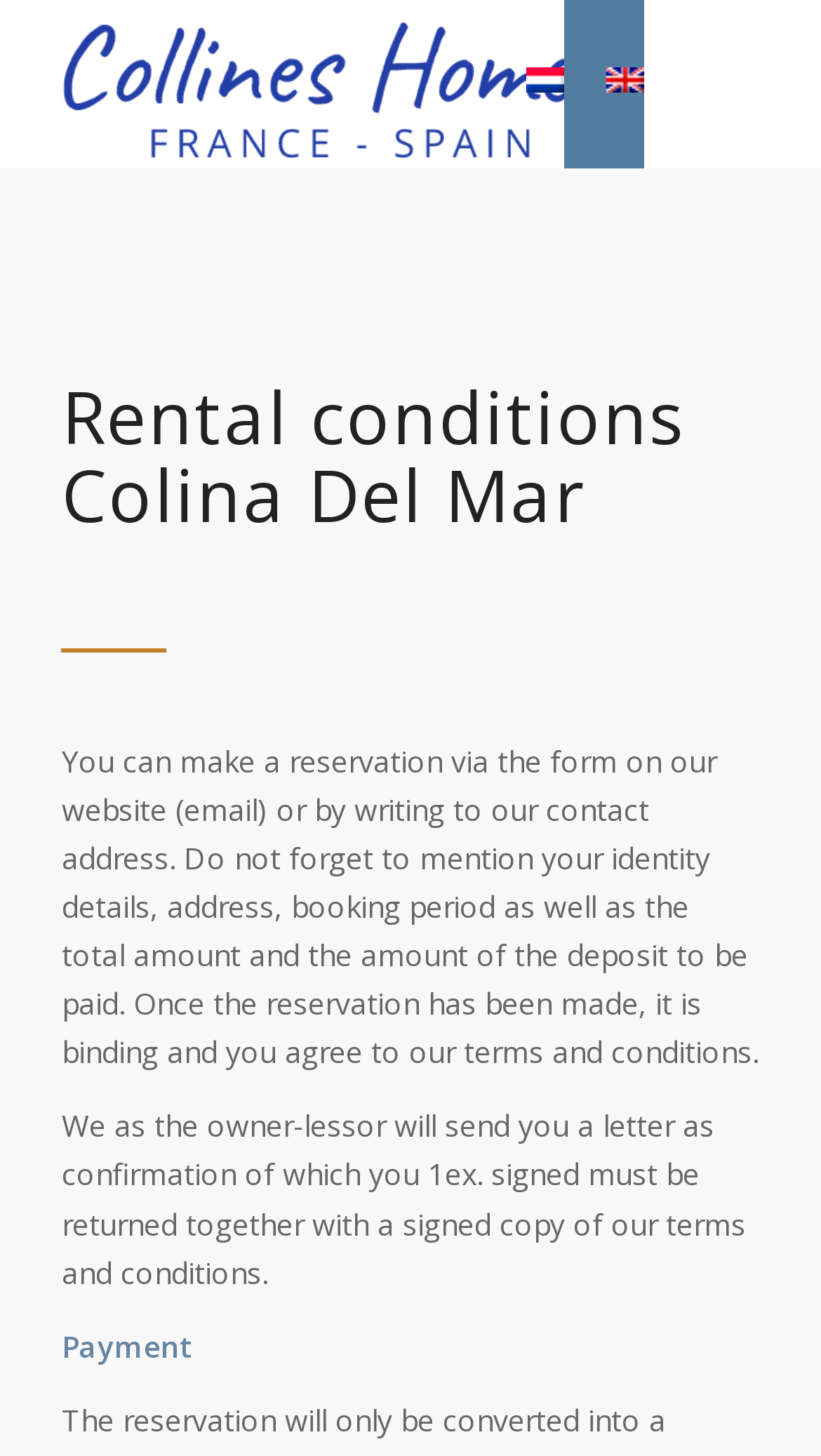Provide a brief response in the form of a single word or phrase:
What is the next step after receiving the confirmation letter?

Return signed copy